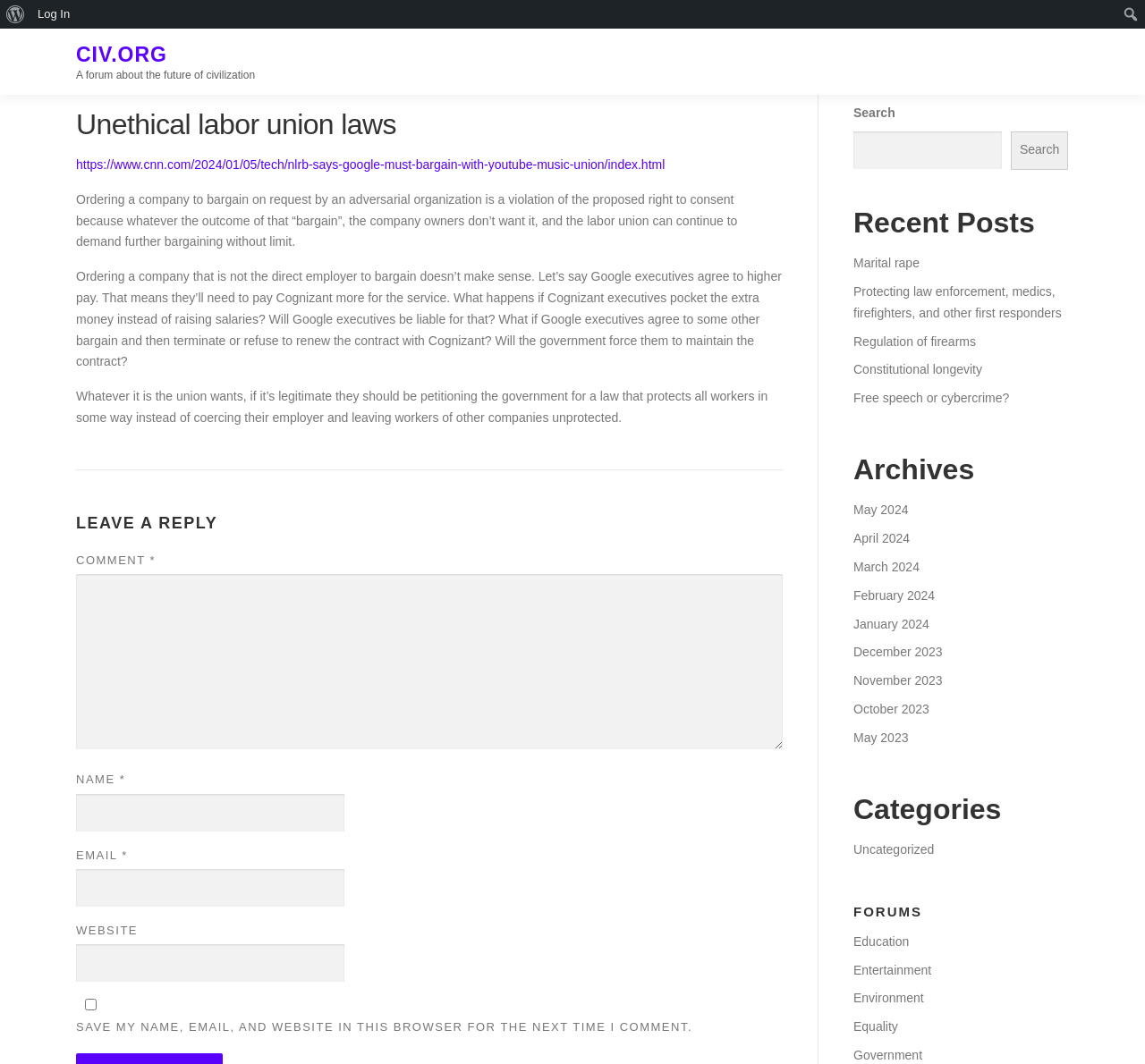Identify and extract the heading text of the webpage.

Unethical labor union laws